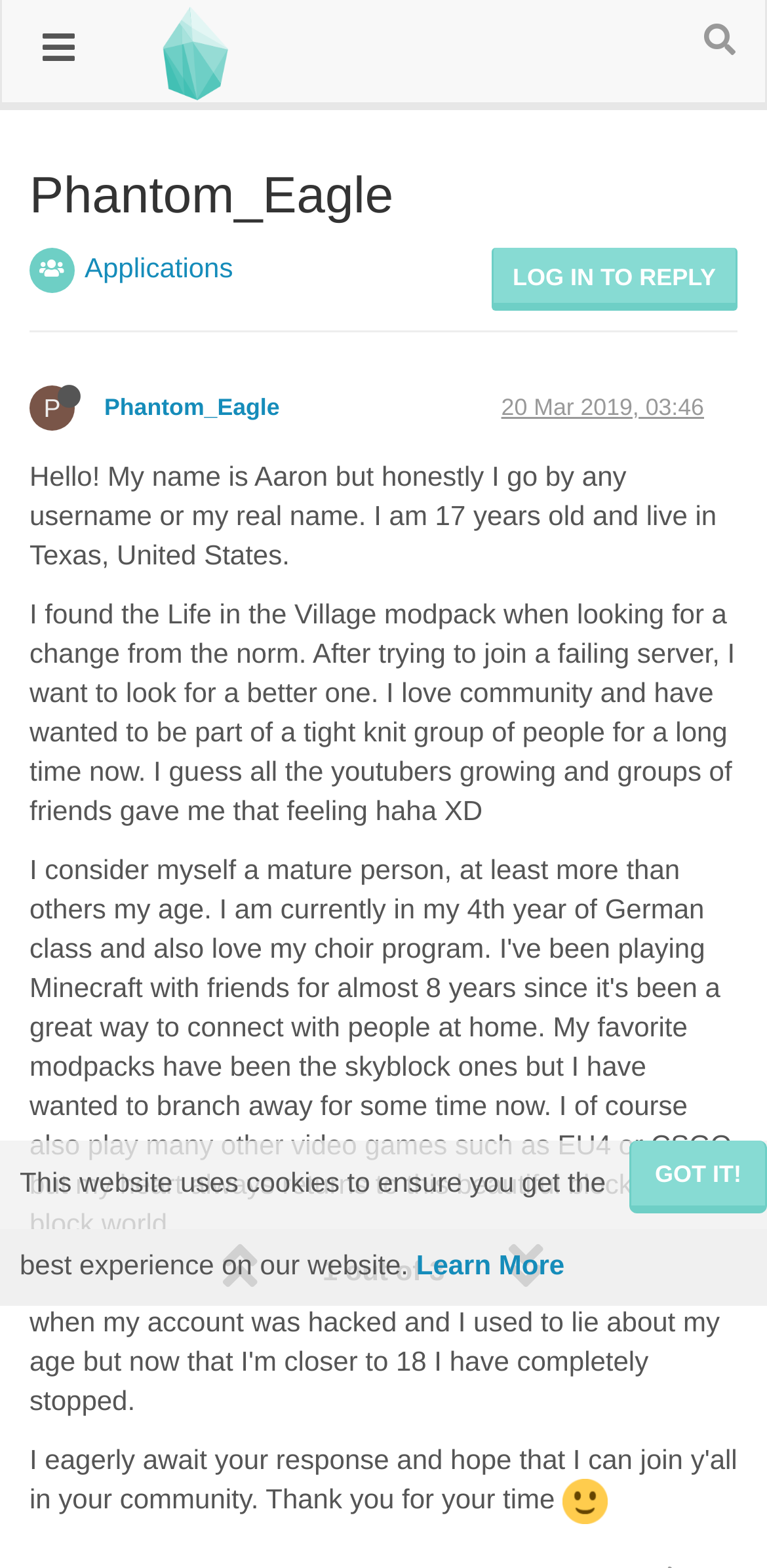Please answer the following question using a single word or phrase: What is the author looking for?

A better server